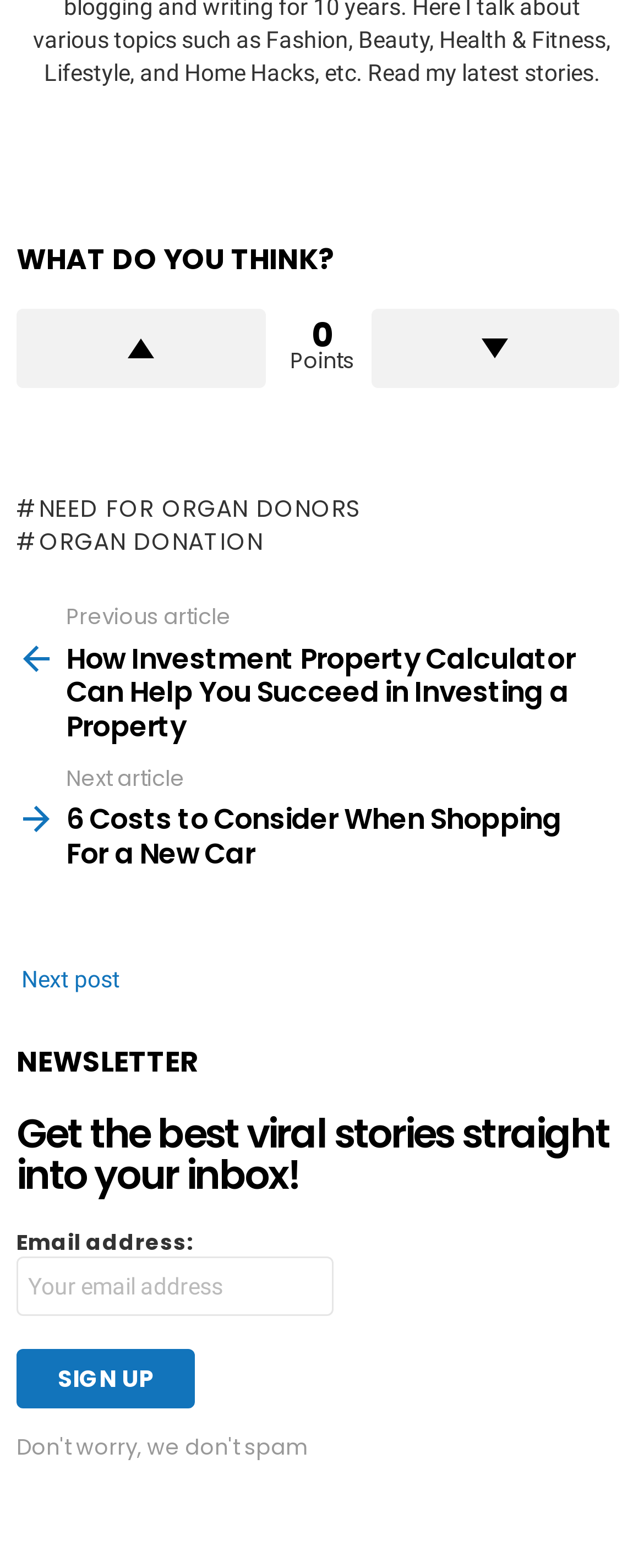Using the webpage screenshot, find the UI element described by March 2013. Provide the bounding box coordinates in the format (top-left x, top-left y, bottom-right x, bottom-right y), ensuring all values are floating point numbers between 0 and 1.

None